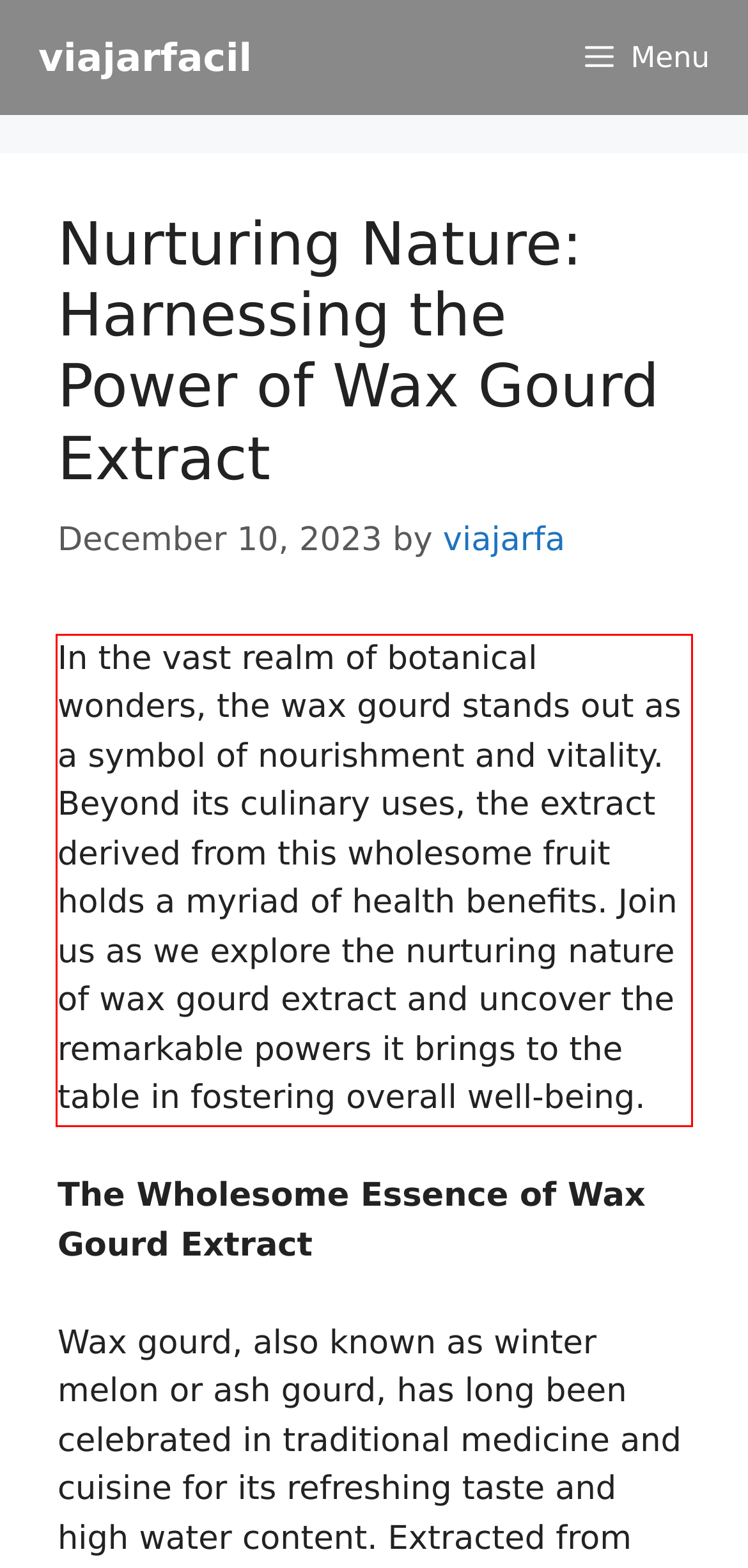Please analyze the screenshot of a webpage and extract the text content within the red bounding box using OCR.

In the vast realm of botanical wonders, the wax gourd stands out as a symbol of nourishment and vitality. Beyond its culinary uses, the extract derived from this wholesome fruit holds a myriad of health benefits. Join us as we explore the nurturing nature of wax gourd extract and uncover the remarkable powers it brings to the table in fostering overall well-being.